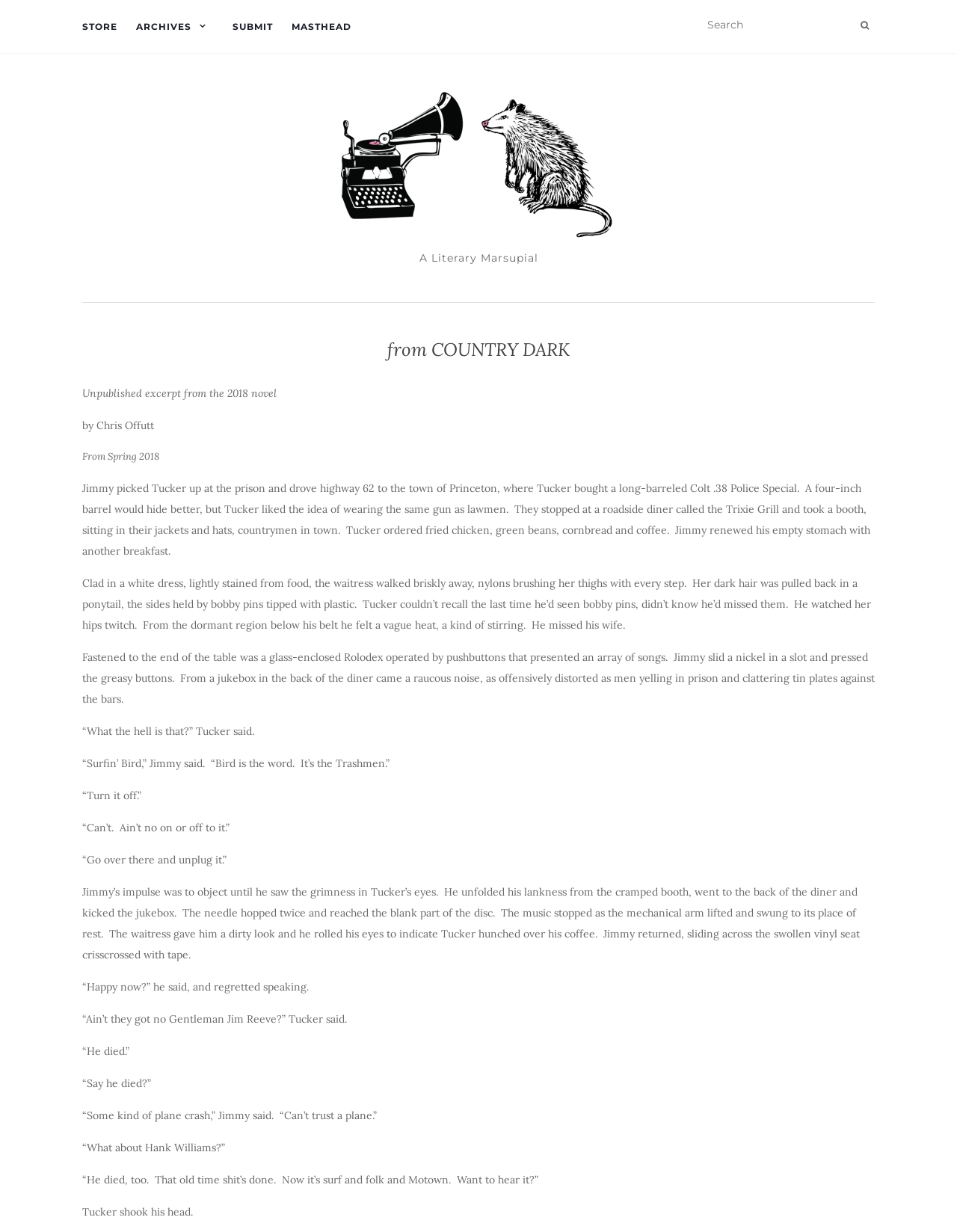Find the bounding box of the web element that fits this description: "Submit".

[0.243, 0.0, 0.285, 0.043]